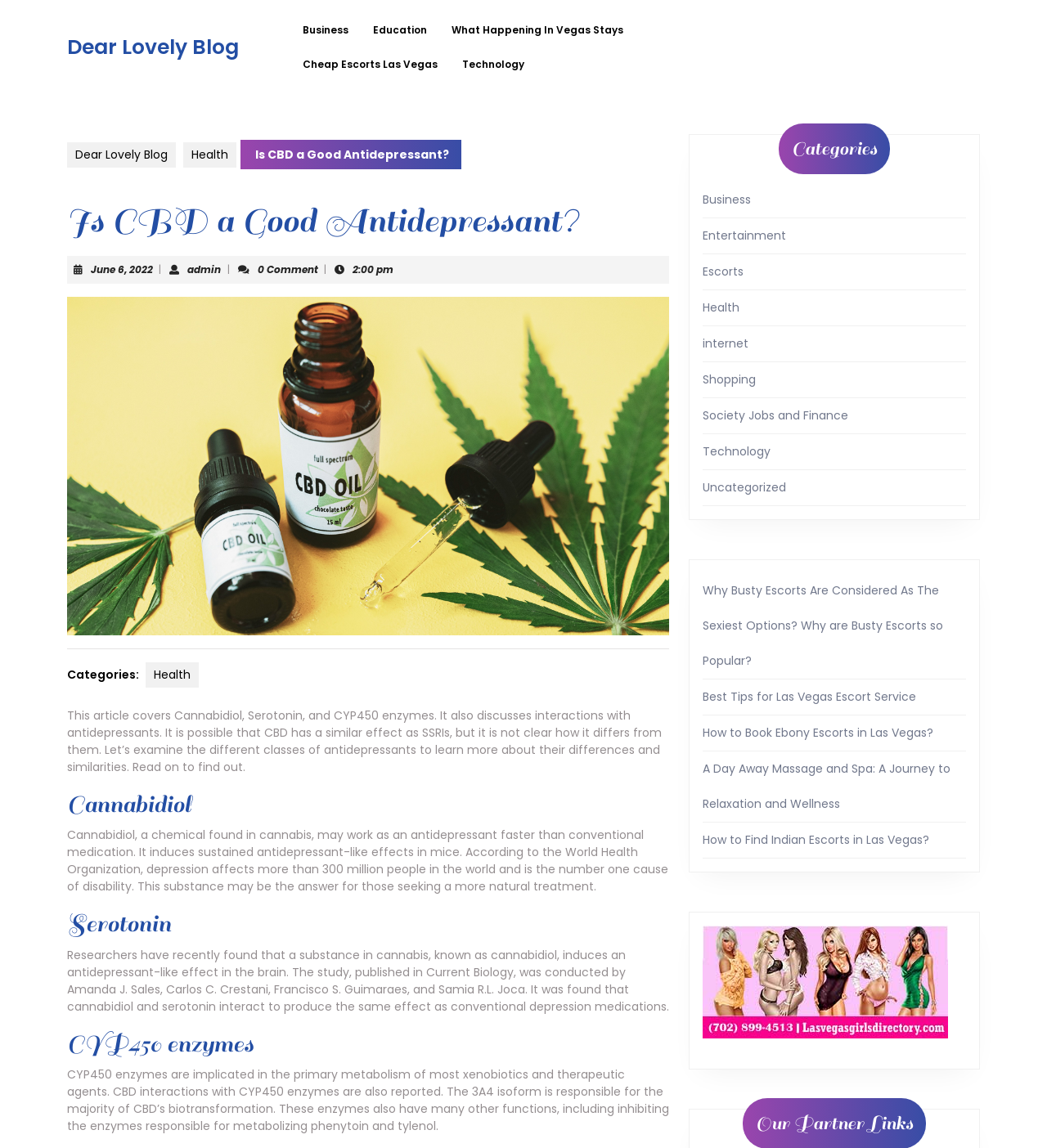What is the topic of the article? Look at the image and give a one-word or short phrase answer.

CBD and antidepressants